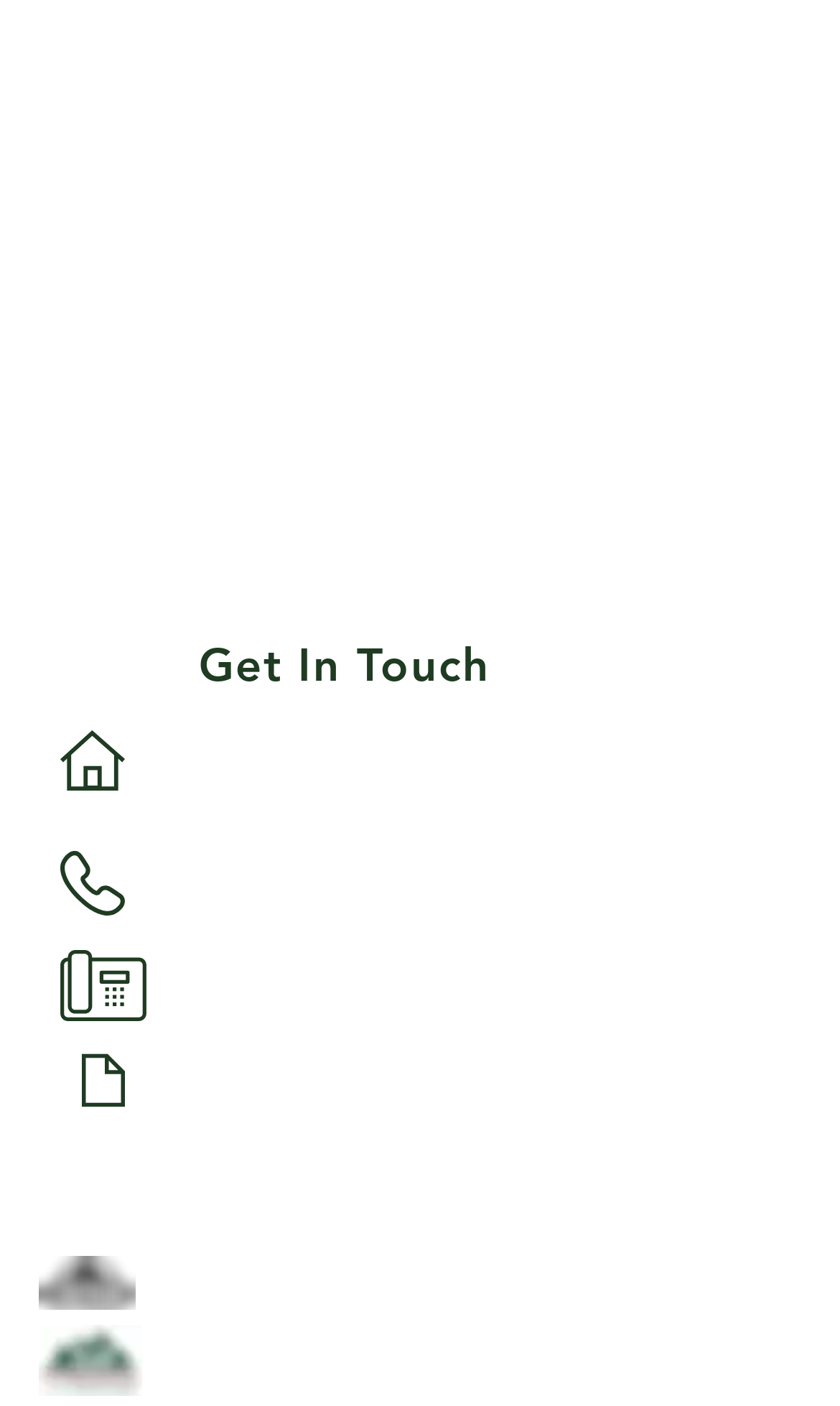Please give a one-word or short phrase response to the following question: 
How many textboxes are there?

3